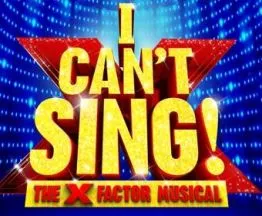Answer the question briefly using a single word or phrase: 
What is the inspiration behind the musical?

The X Factor